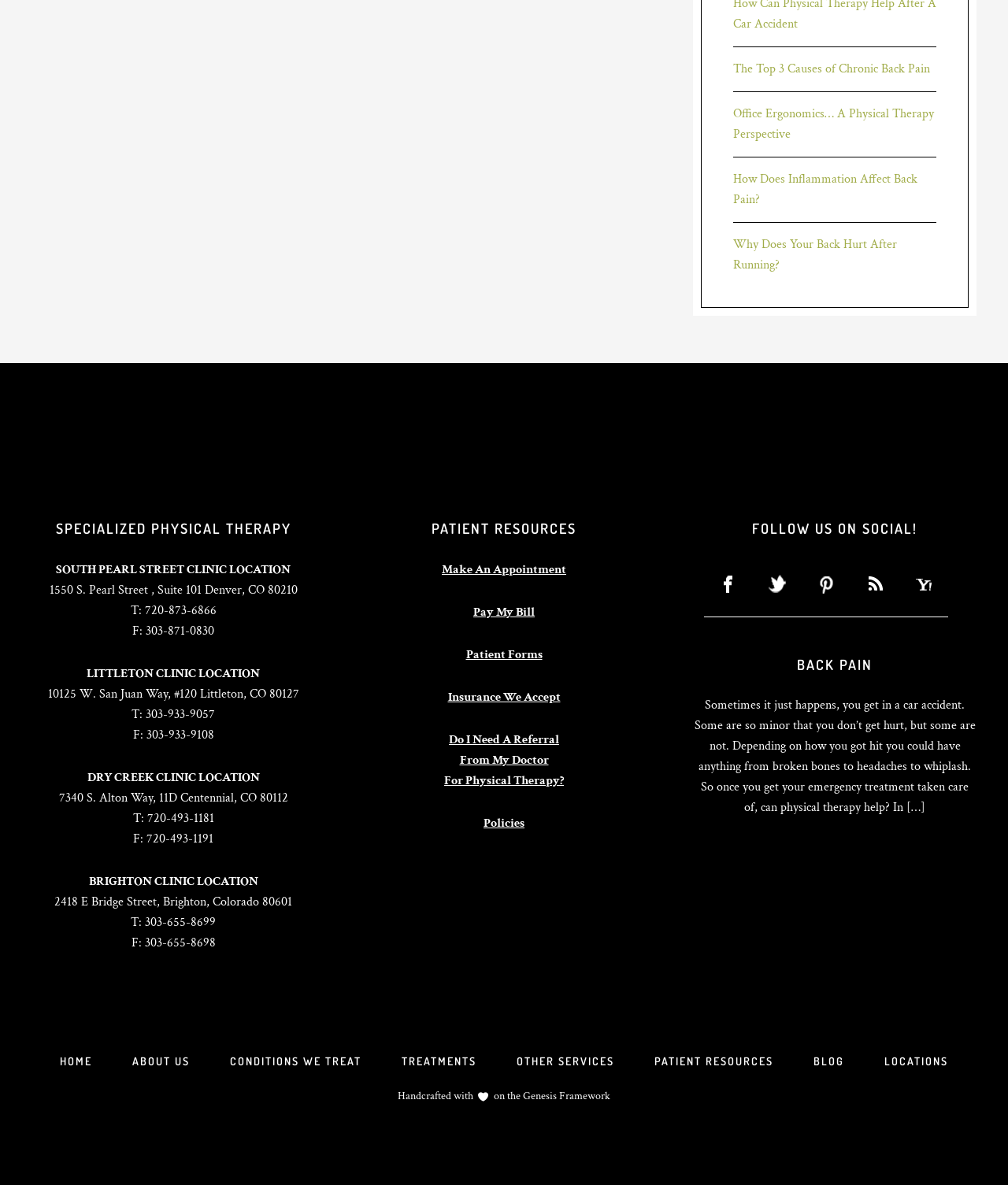Kindly provide the bounding box coordinates of the section you need to click on to fulfill the given instruction: "Click the link to download chromedriver".

None